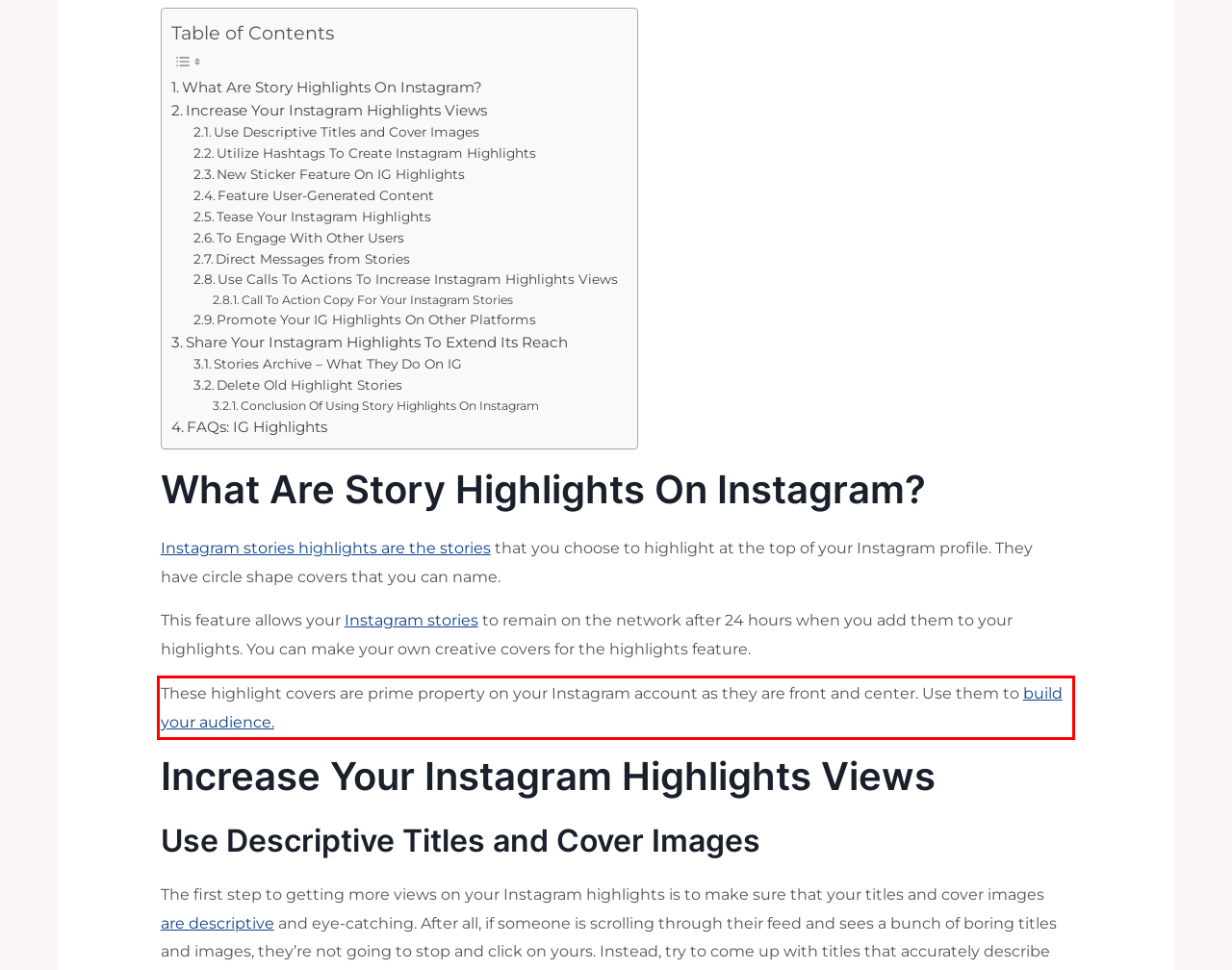You are provided with a screenshot of a webpage that includes a red bounding box. Extract and generate the text content found within the red bounding box.

These highlight covers are prime property on your Instagram account as they are front and center. Use them to build your audience.